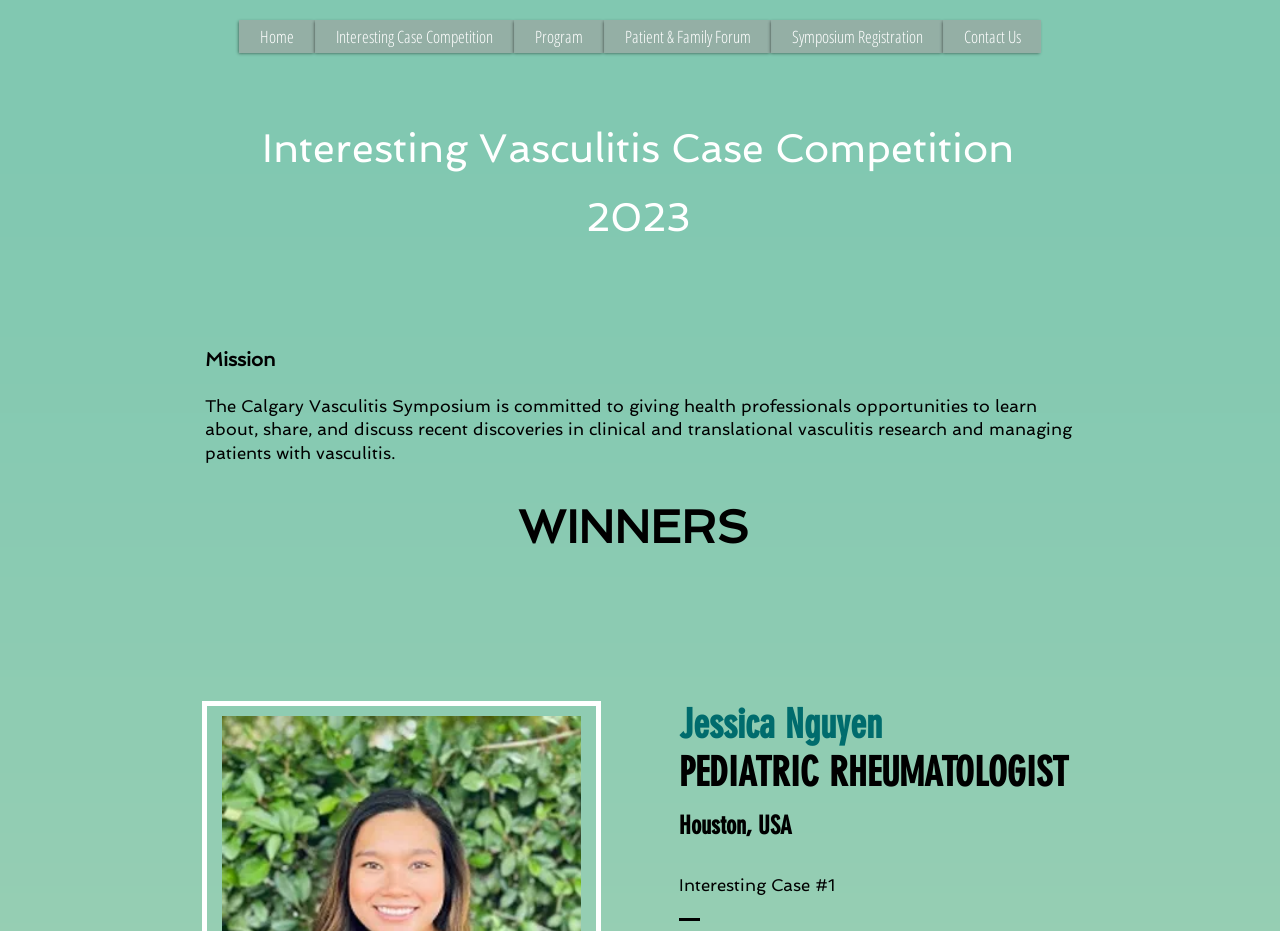Using the element description Interesting Case Competition, predict the bounding box coordinates for the UI element. Provide the coordinates in (top-left x, top-left y, bottom-right x, bottom-right y) format with values ranging from 0 to 1.

[0.246, 0.021, 0.402, 0.057]